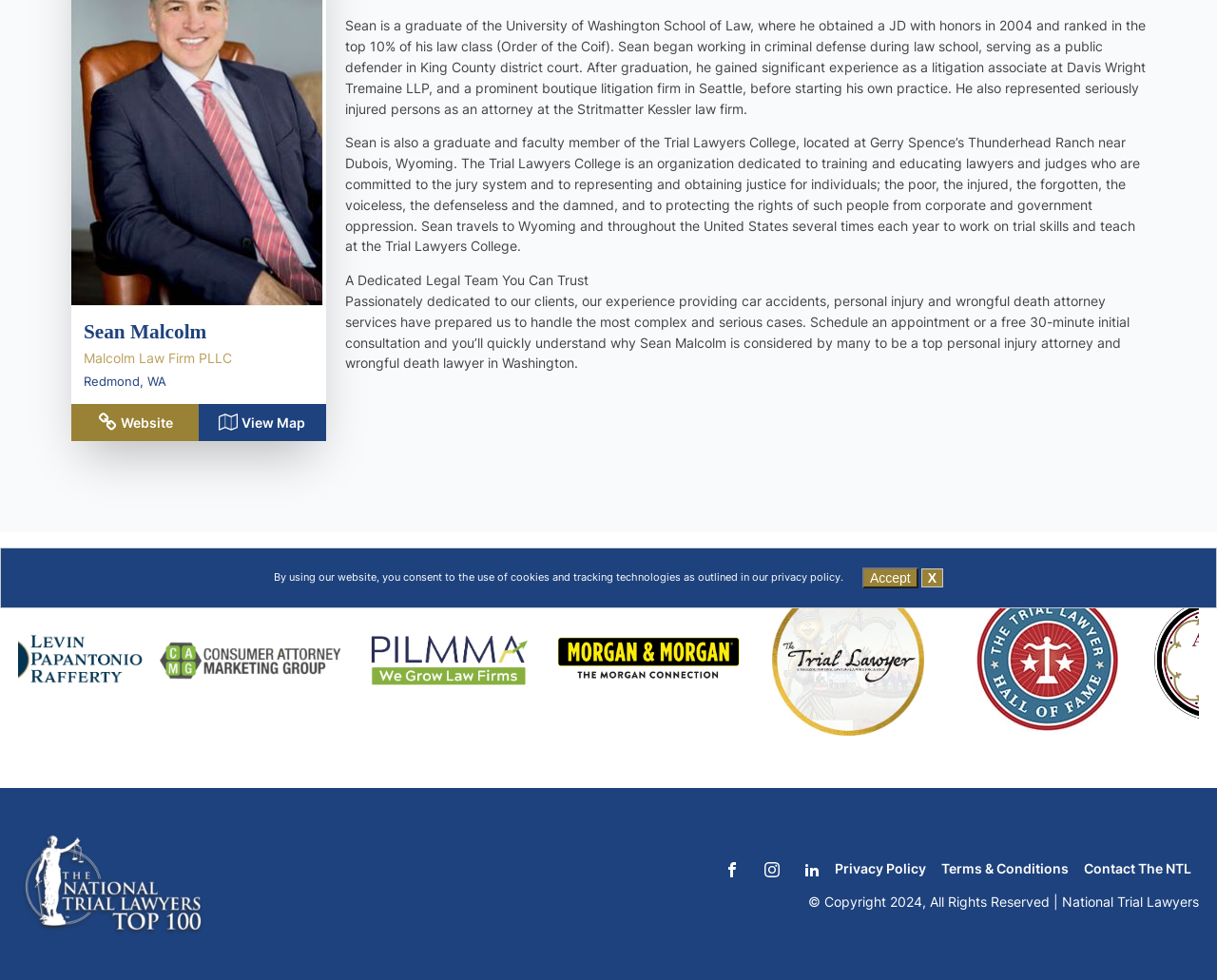Using the format (top-left x, top-left y, bottom-right x, bottom-right y), and given the element description, identify the bounding box coordinates within the screenshot: Contact The NTL

[0.89, 0.877, 0.979, 0.898]